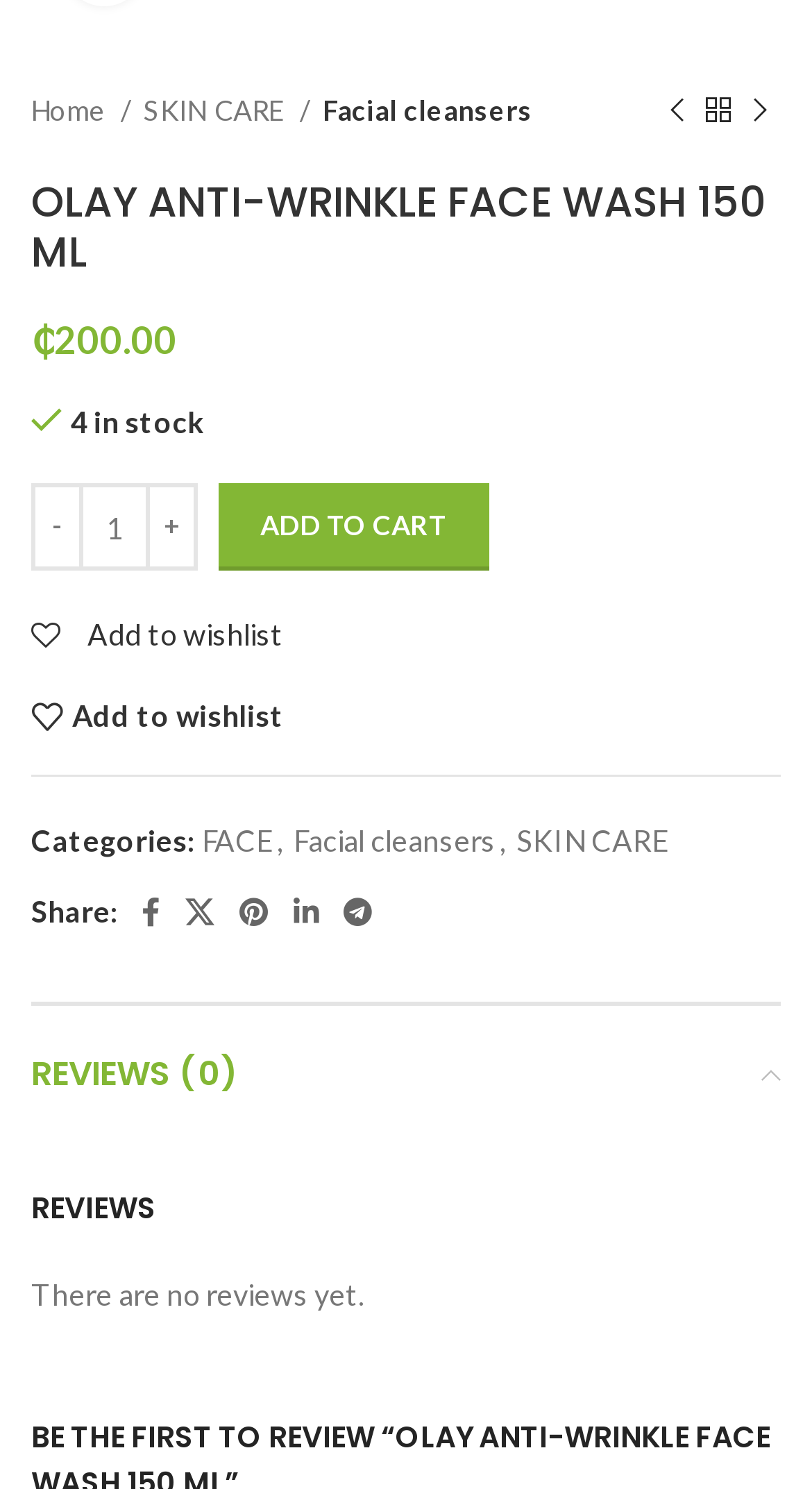Identify the bounding box coordinates of the clickable section necessary to follow the following instruction: "Share on Facebook". The coordinates should be presented as four float numbers from 0 to 1, i.e., [left, top, right, bottom].

[0.159, 0.595, 0.213, 0.631]